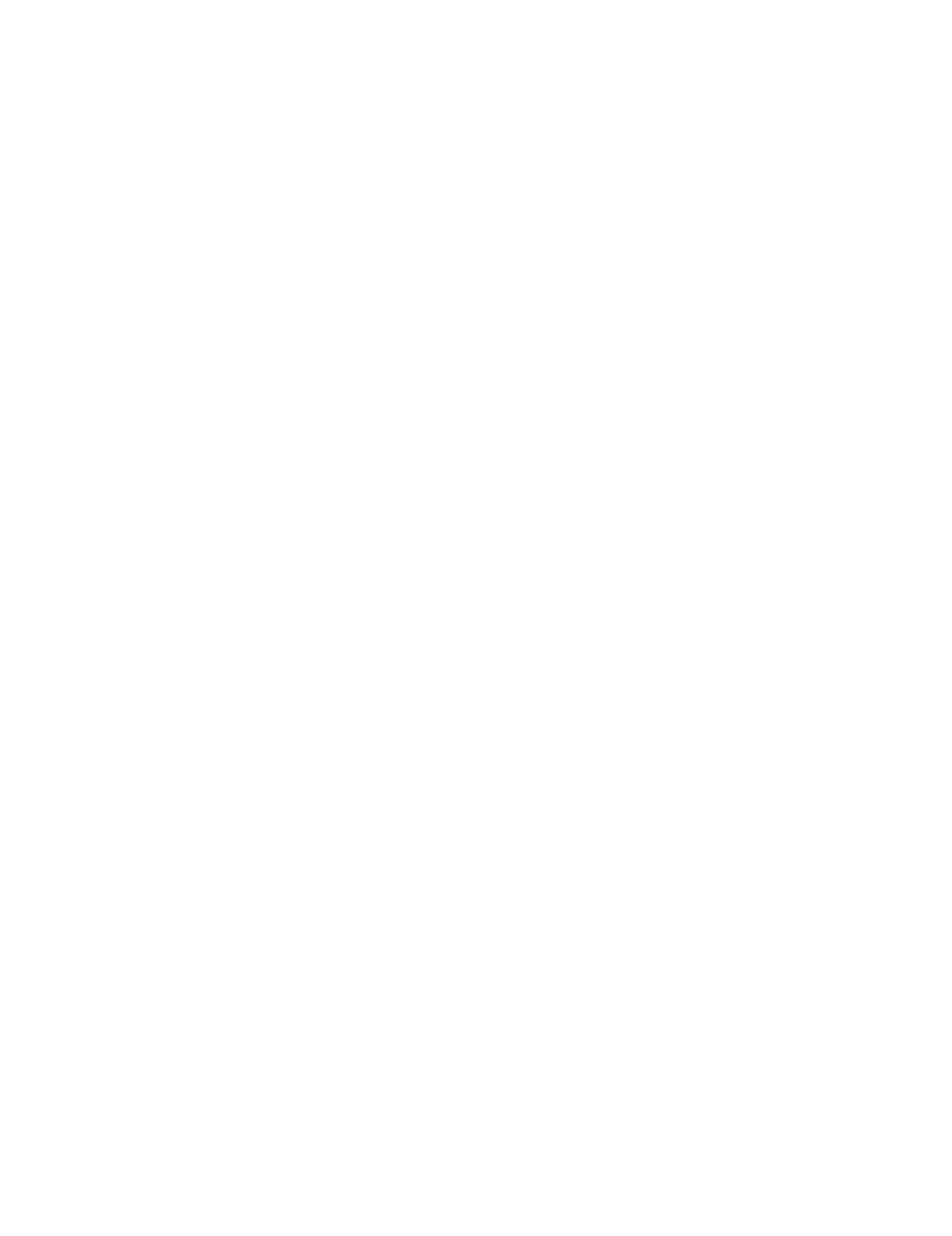What is the topic of the first paragraph?
Look at the screenshot and provide an in-depth answer.

I determined the answer by reading the first paragraph of the webpage, which mentions a meeting between Xi and Indonesian President Joko Widodo, and the joint statement they released.